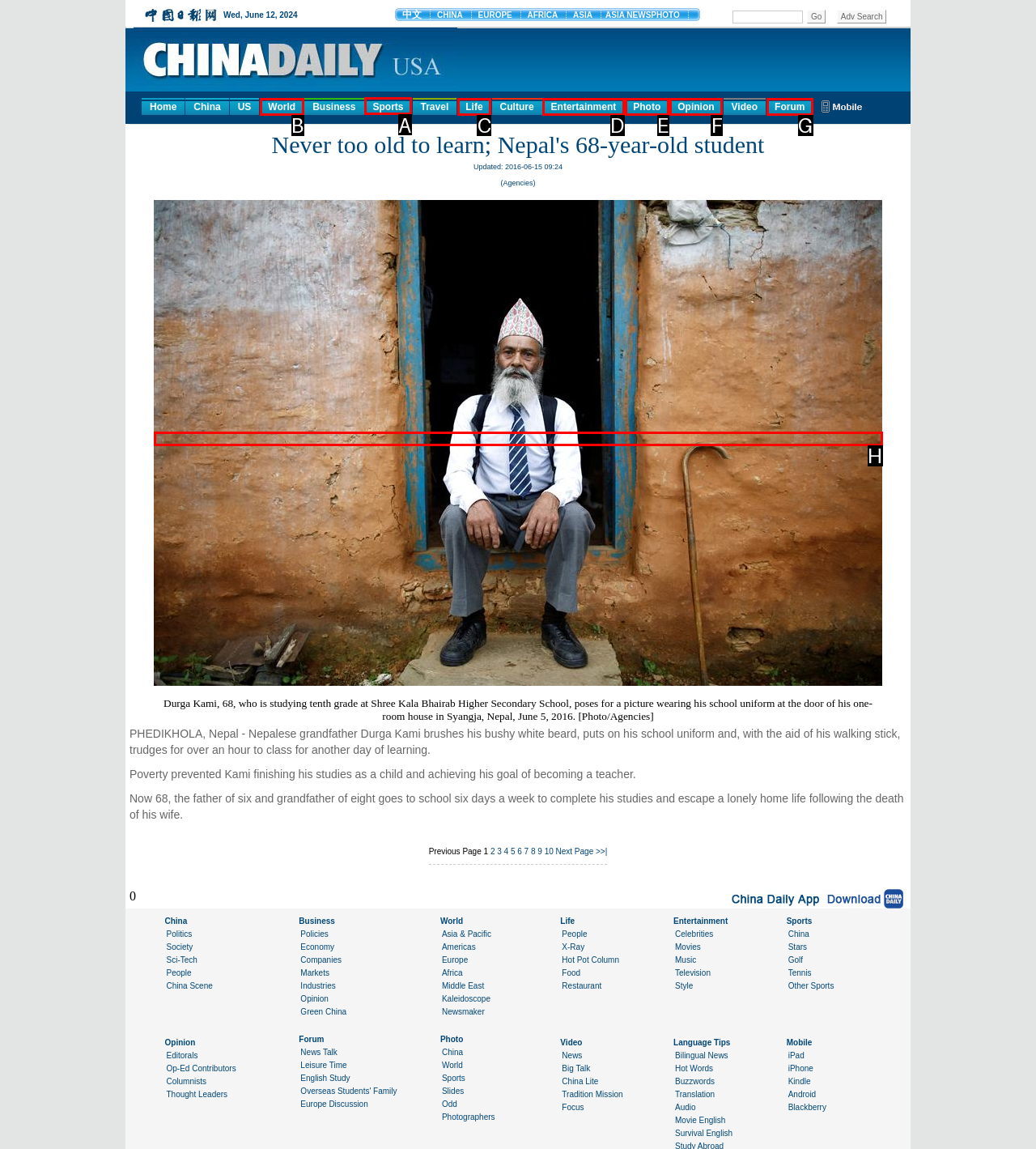Based on the choices marked in the screenshot, which letter represents the correct UI element to perform the task: Click on the Sports link?

A